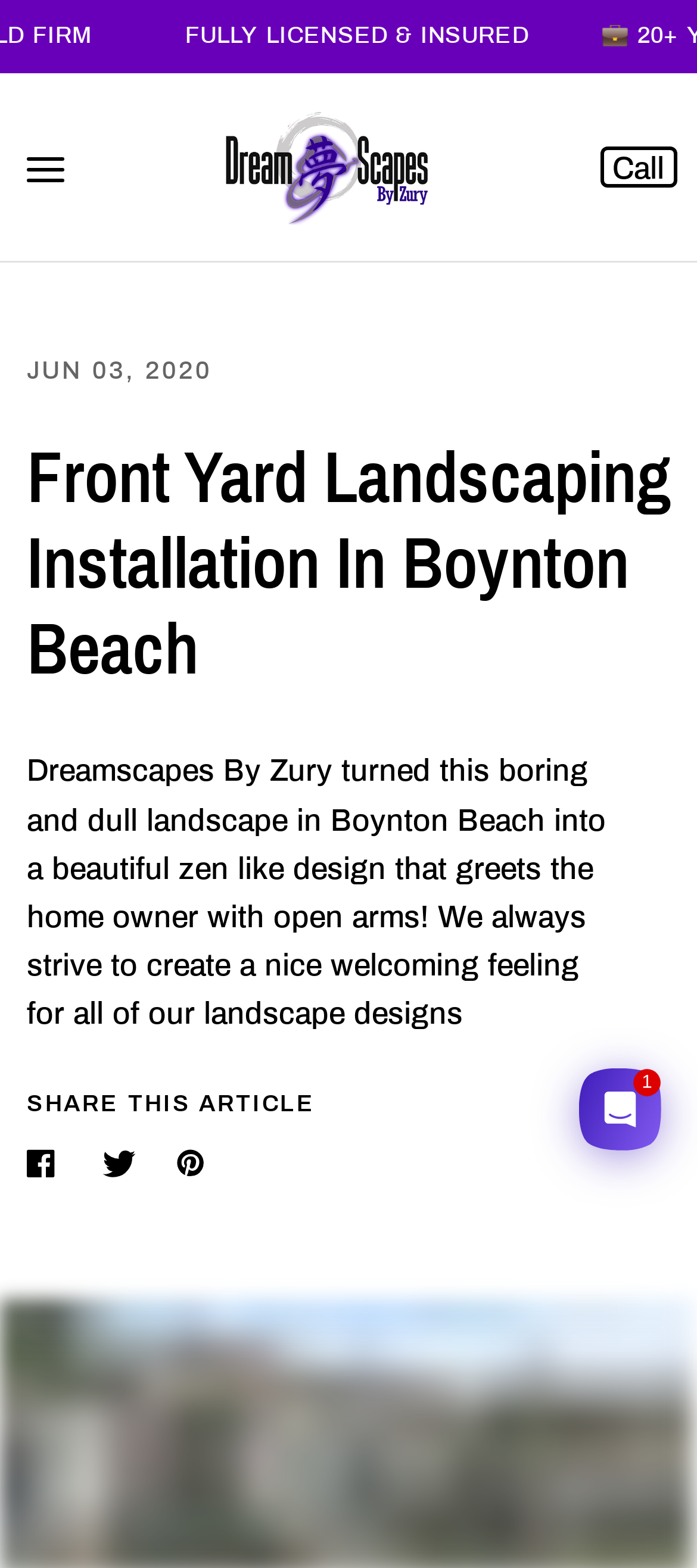Please give a succinct answer to the question in one word or phrase:
What is the location of the landscaping project?

Boynton Beach